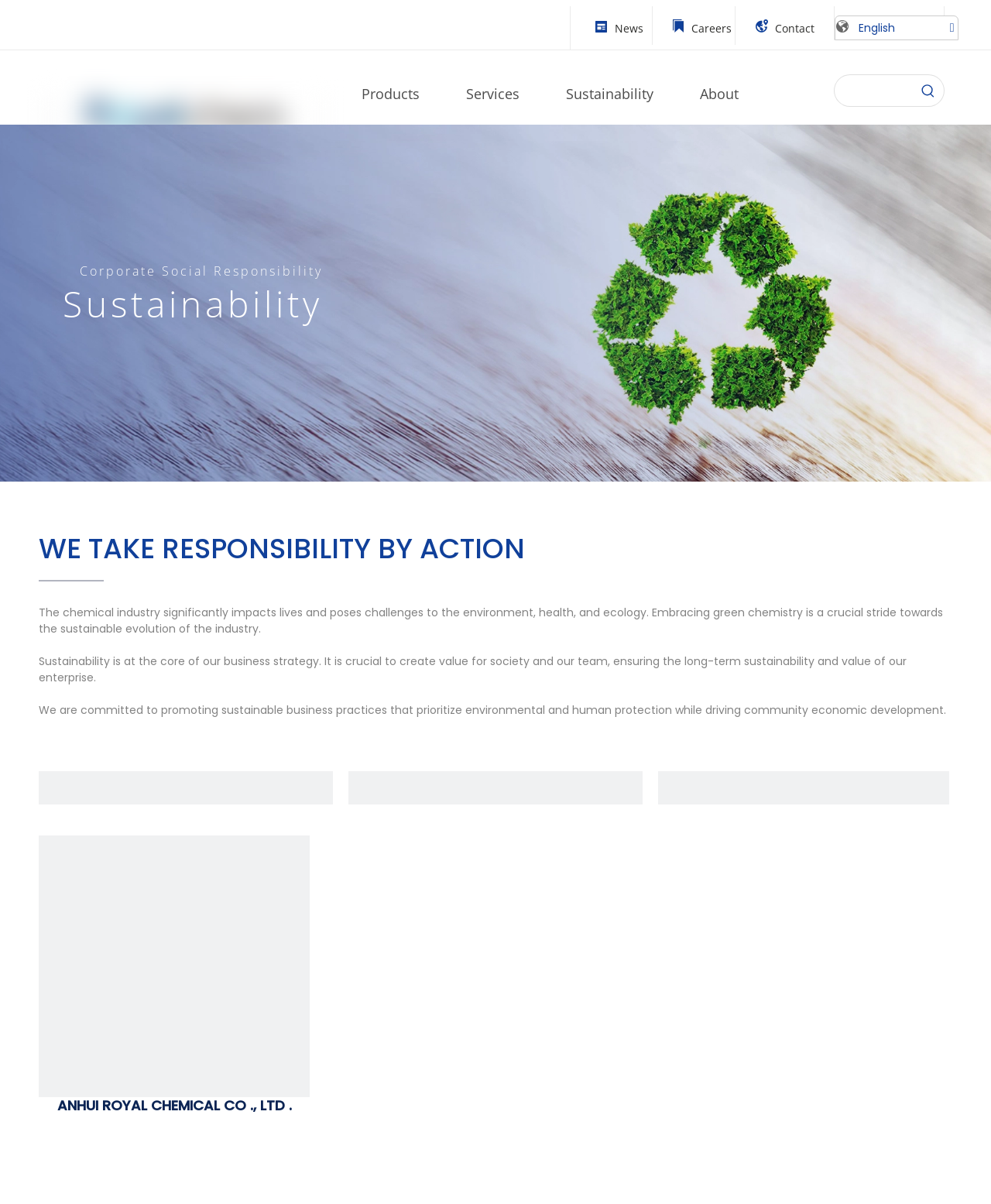Answer this question using a single word or a brief phrase:
What is the impact of the chemical industry on the environment?

Significant negative impact